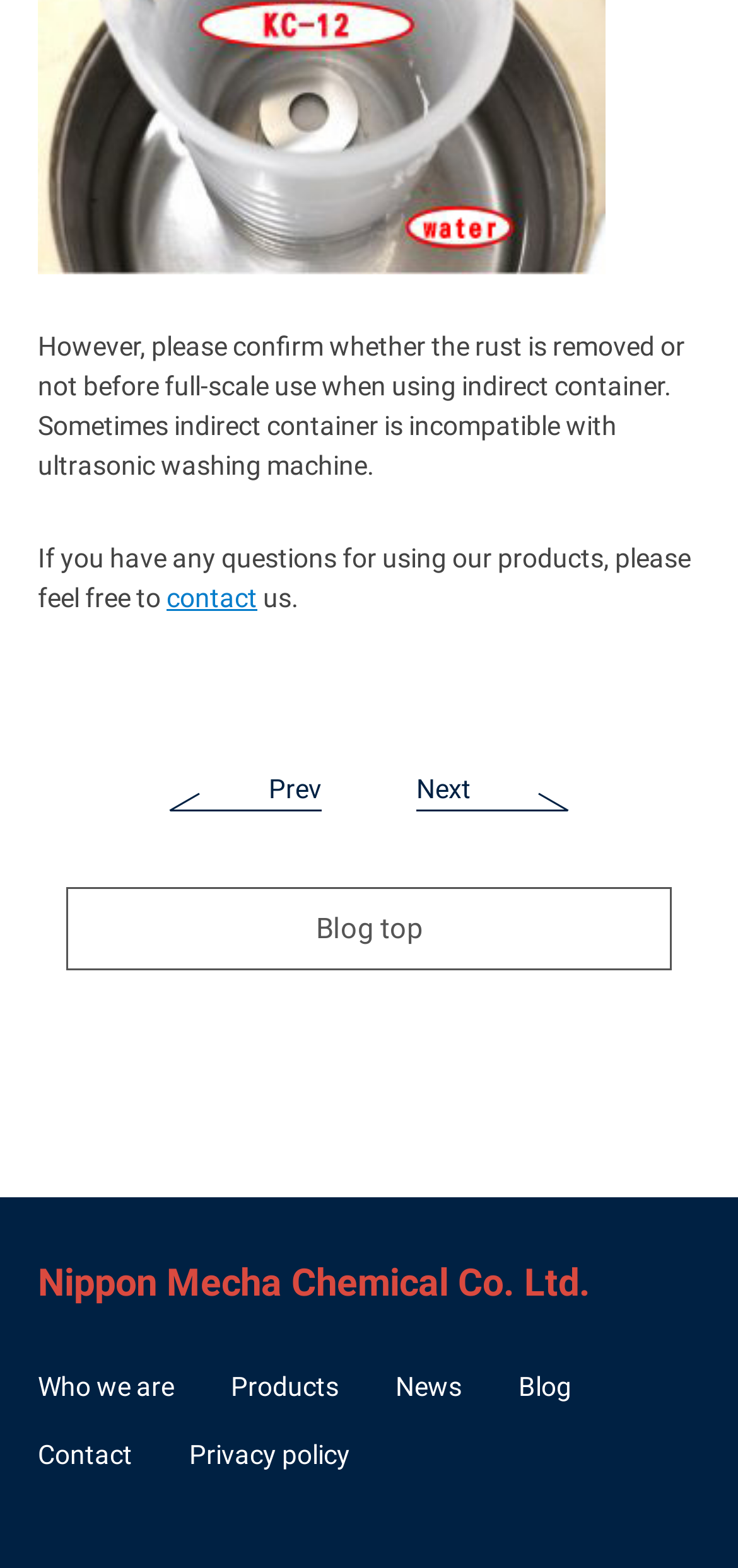What is the topic of the webpage?
Give a detailed and exhaustive answer to the question.

The webpage appears to be discussing the usage of a product, specifically the indirect container, and provides warnings and instructions for its use.